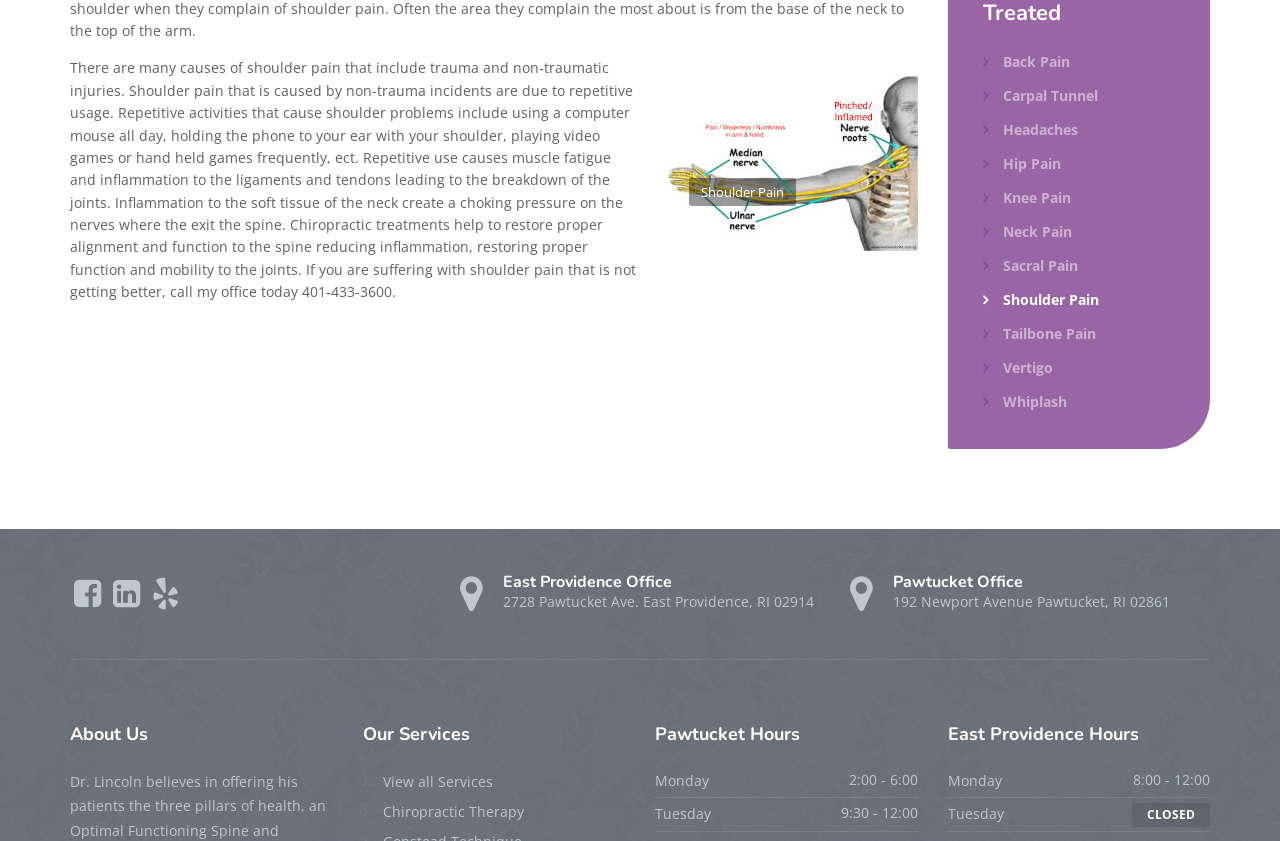Locate the UI element described by View all Services in the provided webpage screenshot. Return the bounding box coordinates in the format (top-left x, top-left y, bottom-right x, bottom-right y), ensuring all values are between 0 and 1.

[0.283, 0.916, 0.385, 0.944]